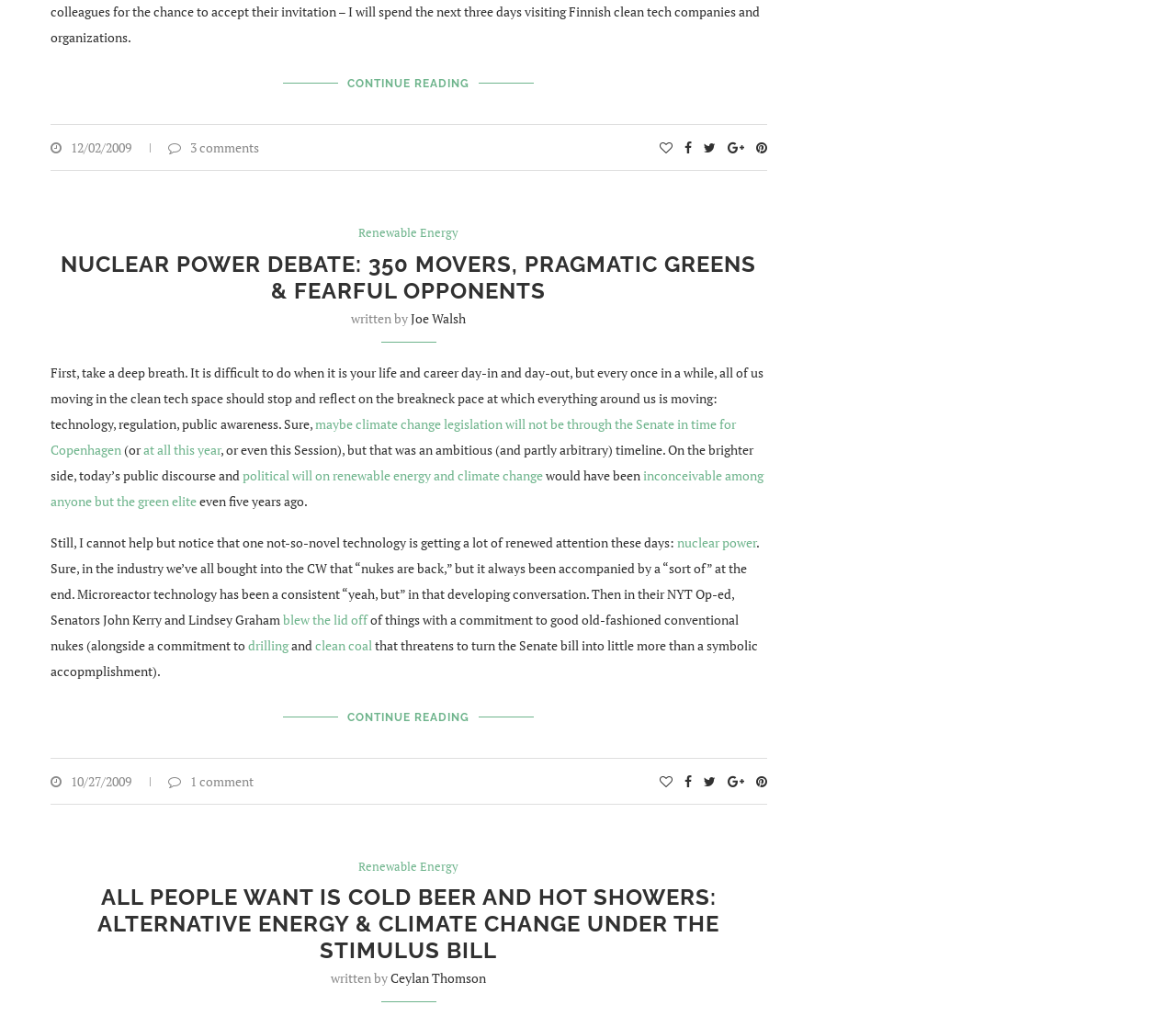Provide the bounding box coordinates for the UI element that is described as: "drilling".

[0.211, 0.626, 0.245, 0.643]